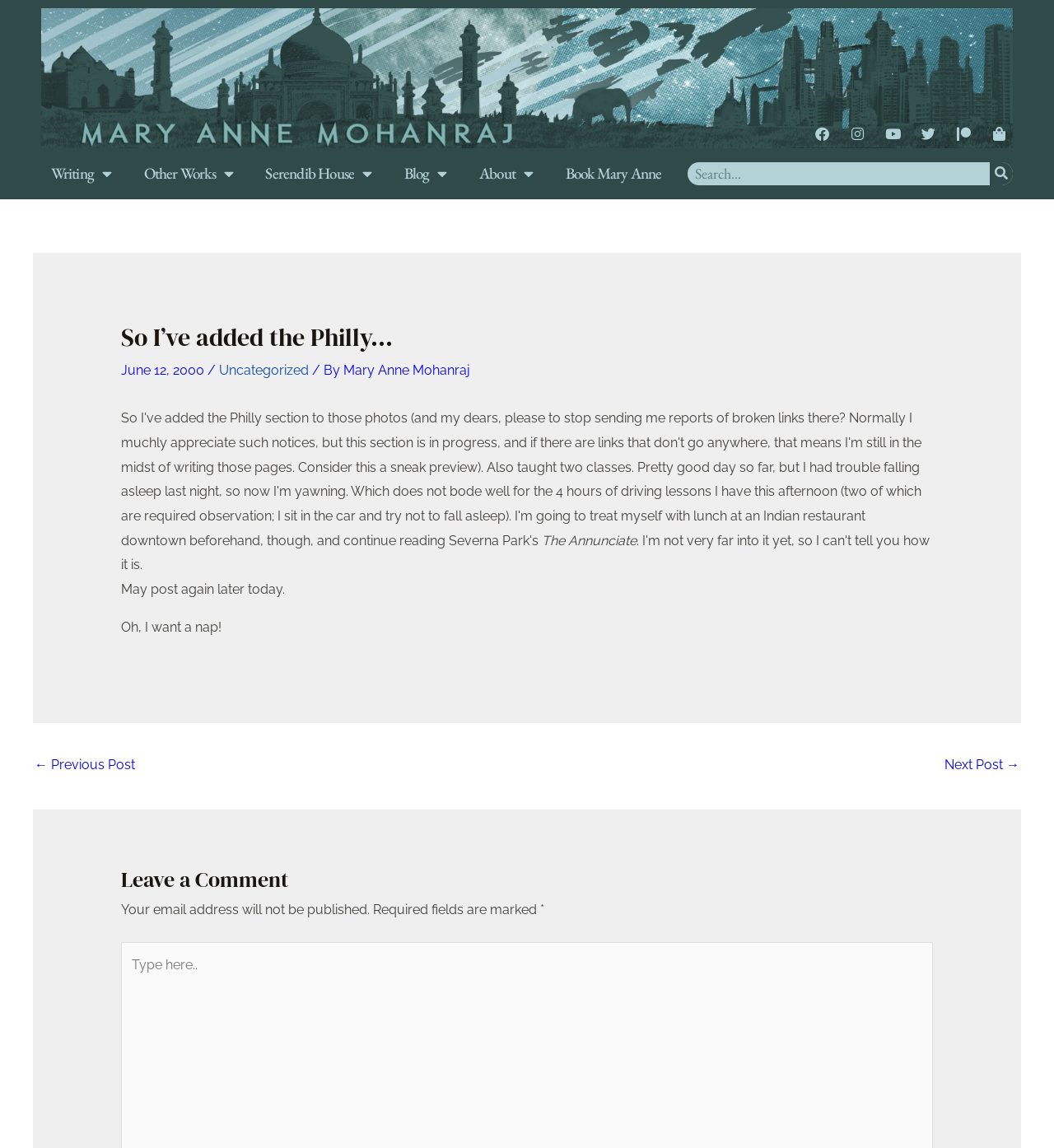Respond with a single word or phrase to the following question:
What is the purpose of the search box?

To search the website